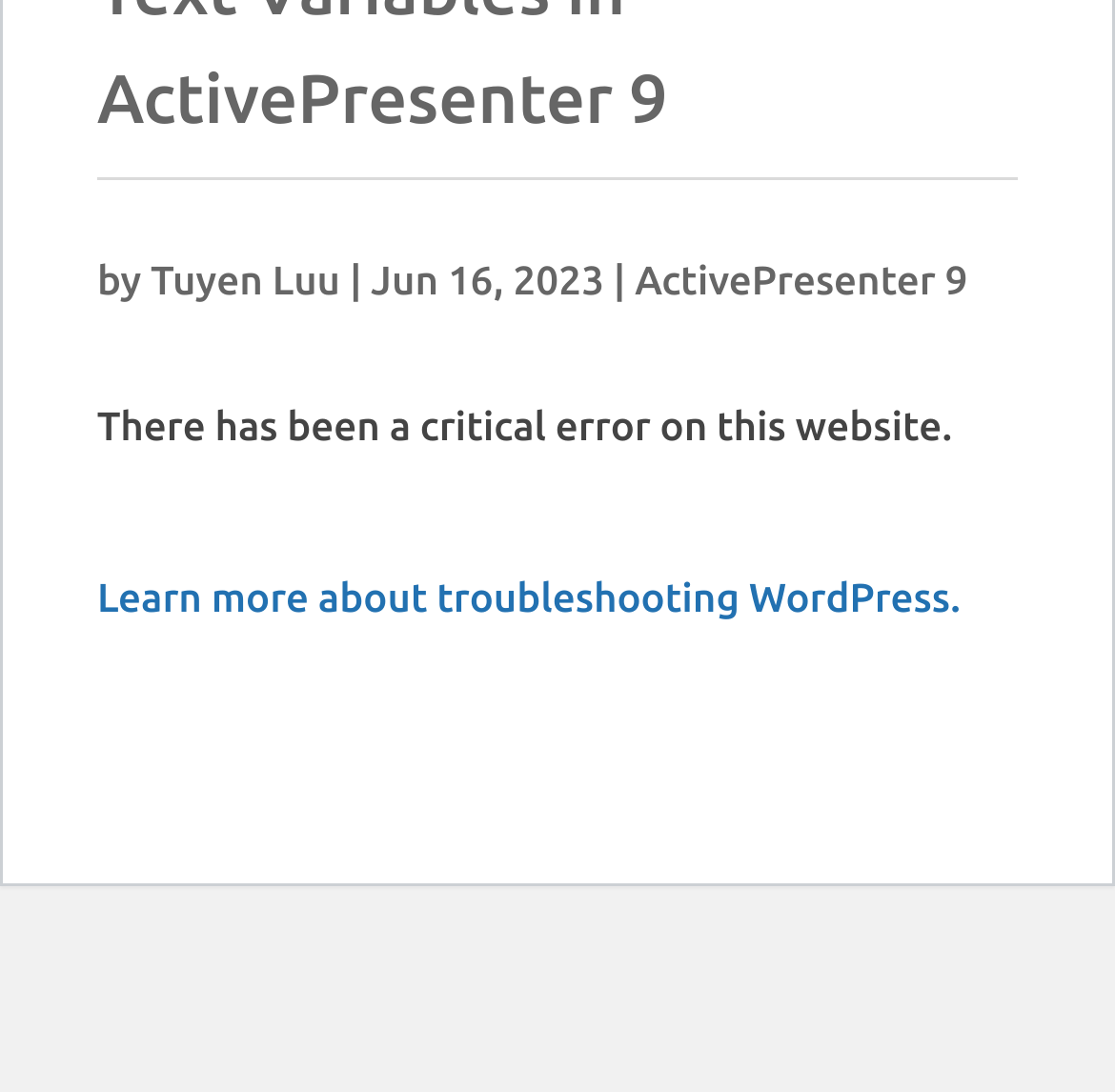Find the bounding box coordinates for the HTML element described in this sentence: "Learn more about troubleshooting WordPress.". Provide the coordinates as four float numbers between 0 and 1, in the format [left, top, right, bottom].

[0.087, 0.525, 0.862, 0.567]